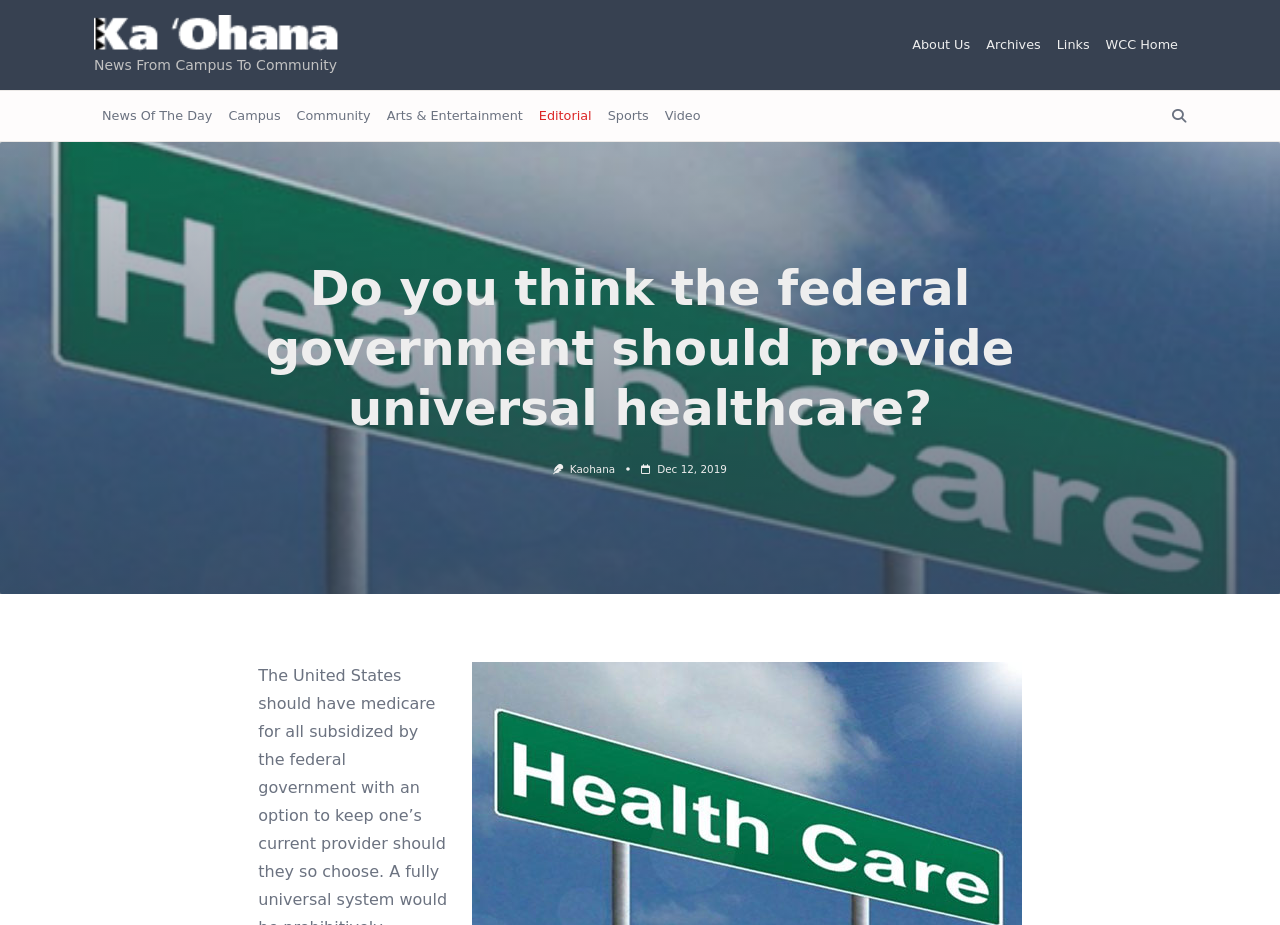Carefully observe the image and respond to the question with a detailed answer:
What is the name of the website?

The name of the website can be determined by looking at the top-left corner of the webpage, where the logo and text 'Ka 'Ohana' are located.